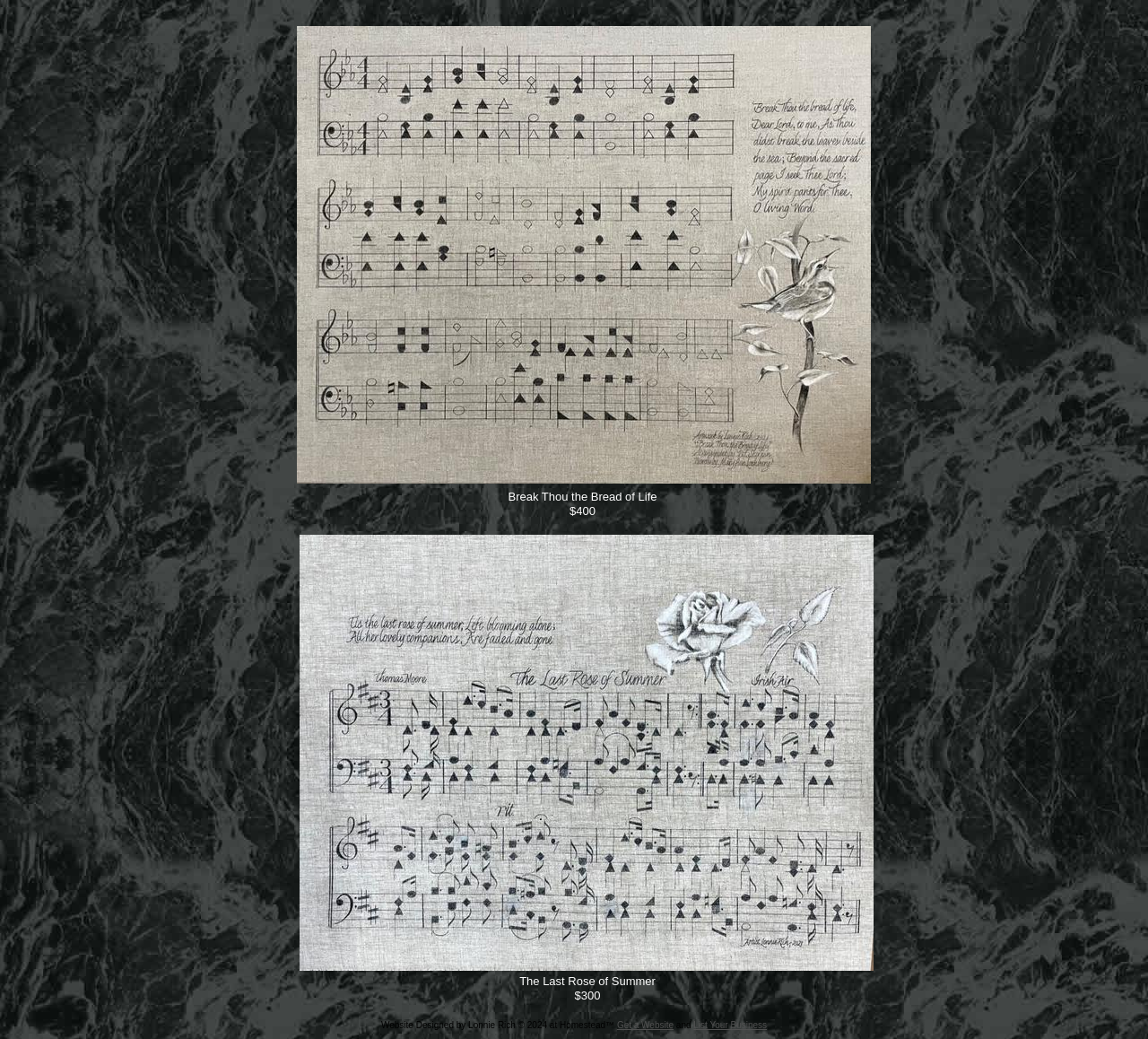What is the price of 'Break Thou the Bread of Life'?
Refer to the image and provide a concise answer in one word or phrase.

$400